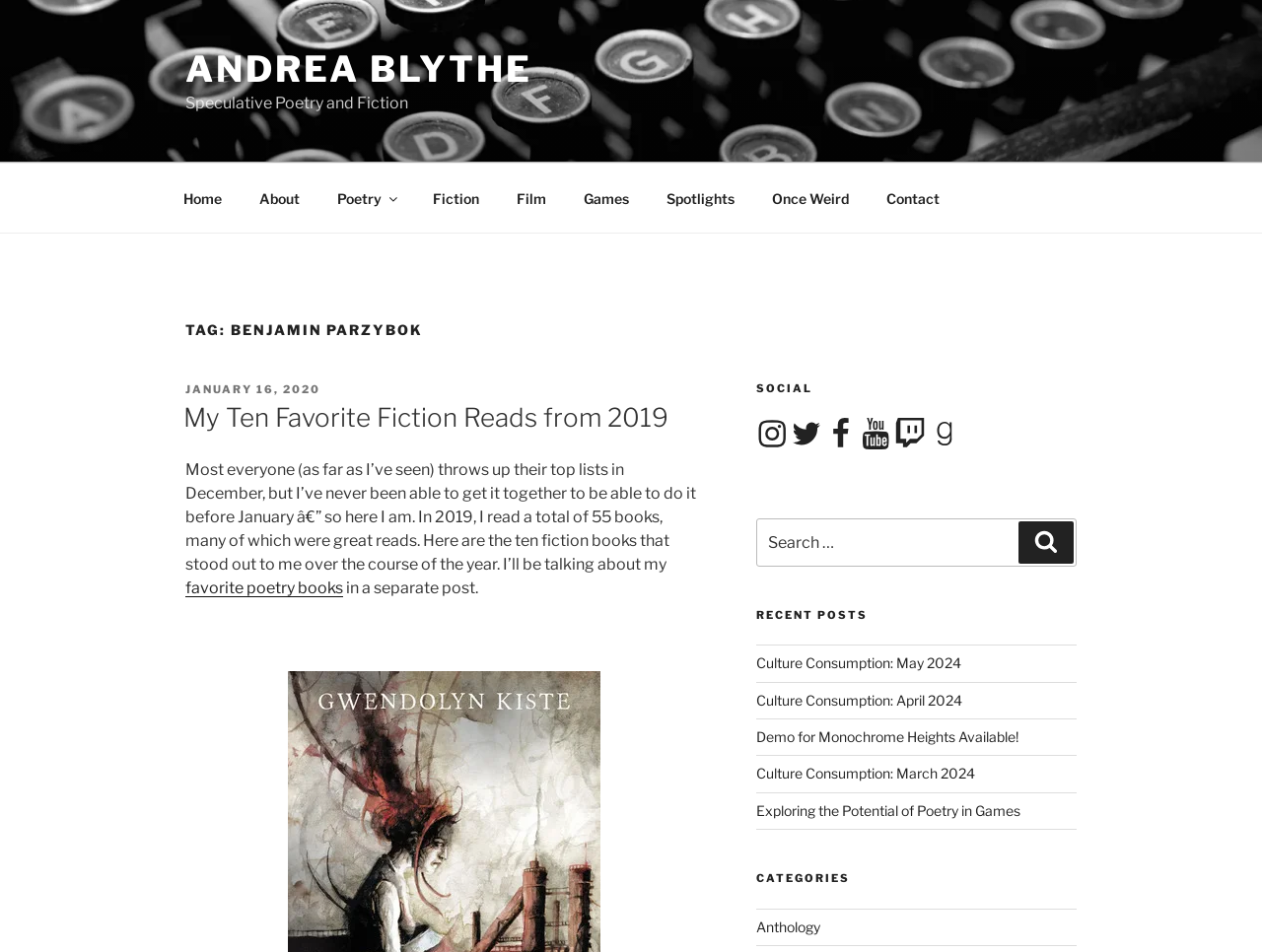Respond concisely with one word or phrase to the following query:
What is the title of the first recent post?

Culture Consumption: May 2024